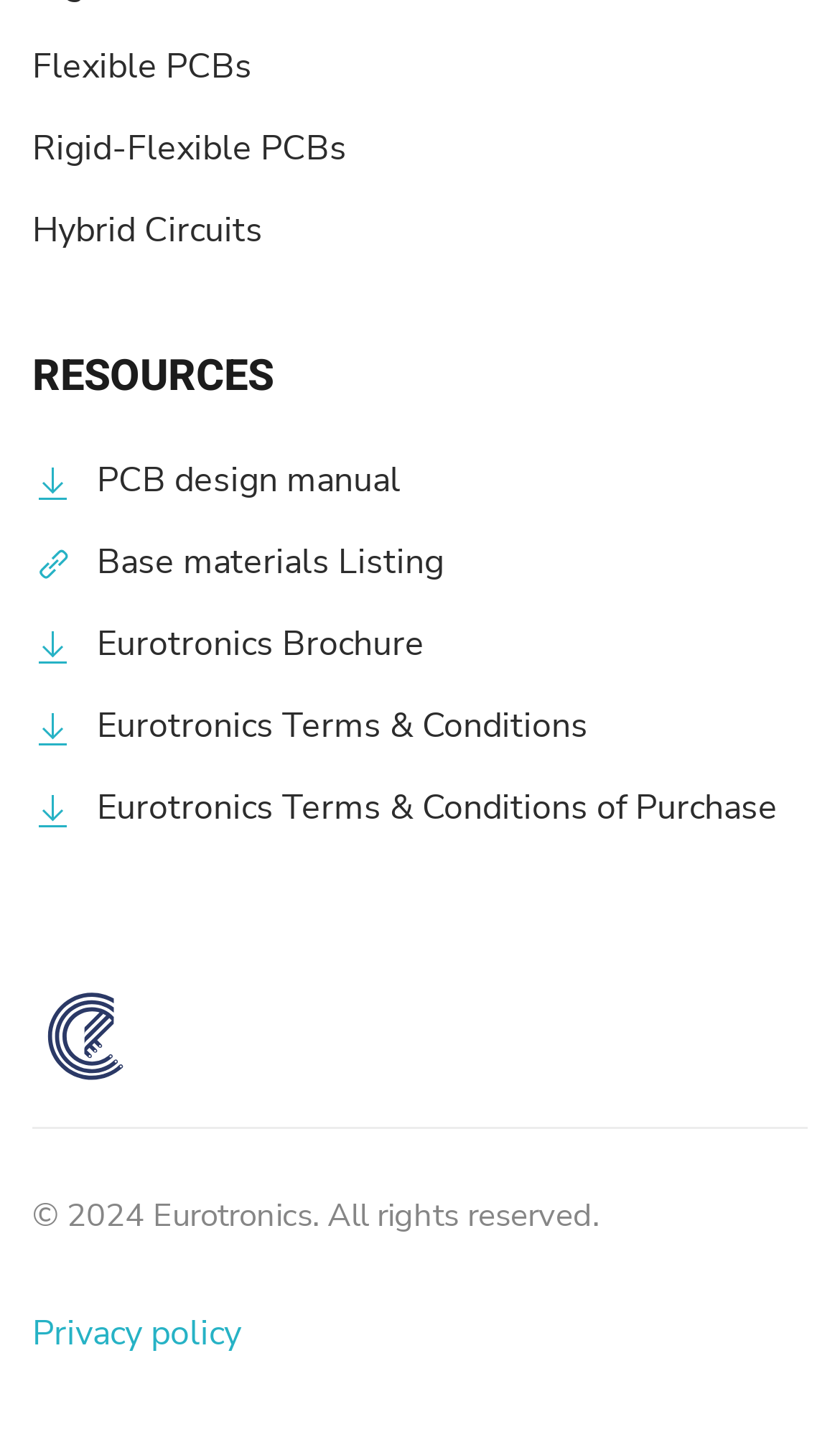Specify the bounding box coordinates of the region I need to click to perform the following instruction: "Check the copyright information". The coordinates must be four float numbers in the range of 0 to 1, i.e., [left, top, right, bottom].

[0.038, 0.824, 0.723, 0.854]